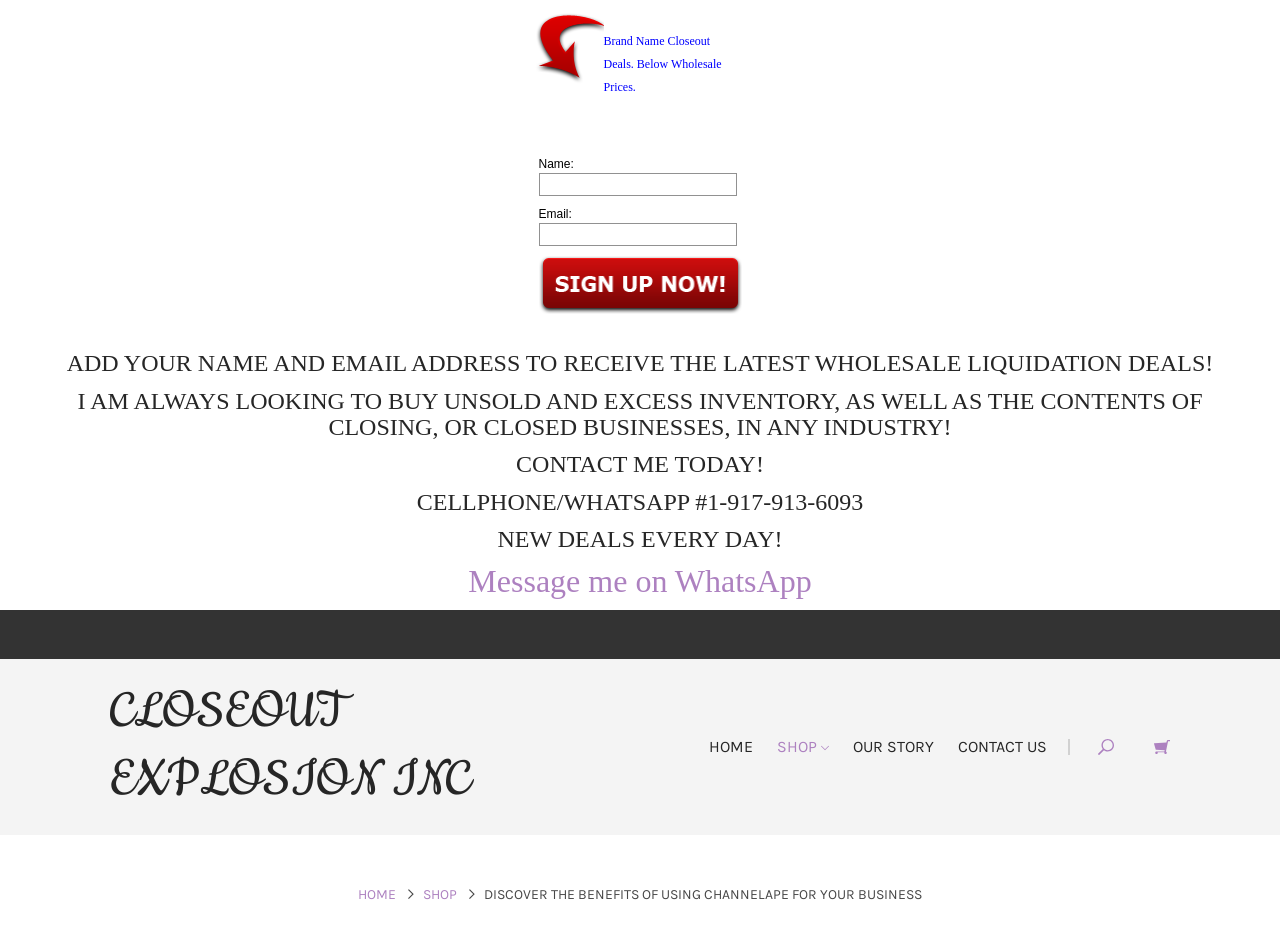How many input fields are there?
Using the visual information, reply with a single word or short phrase.

2